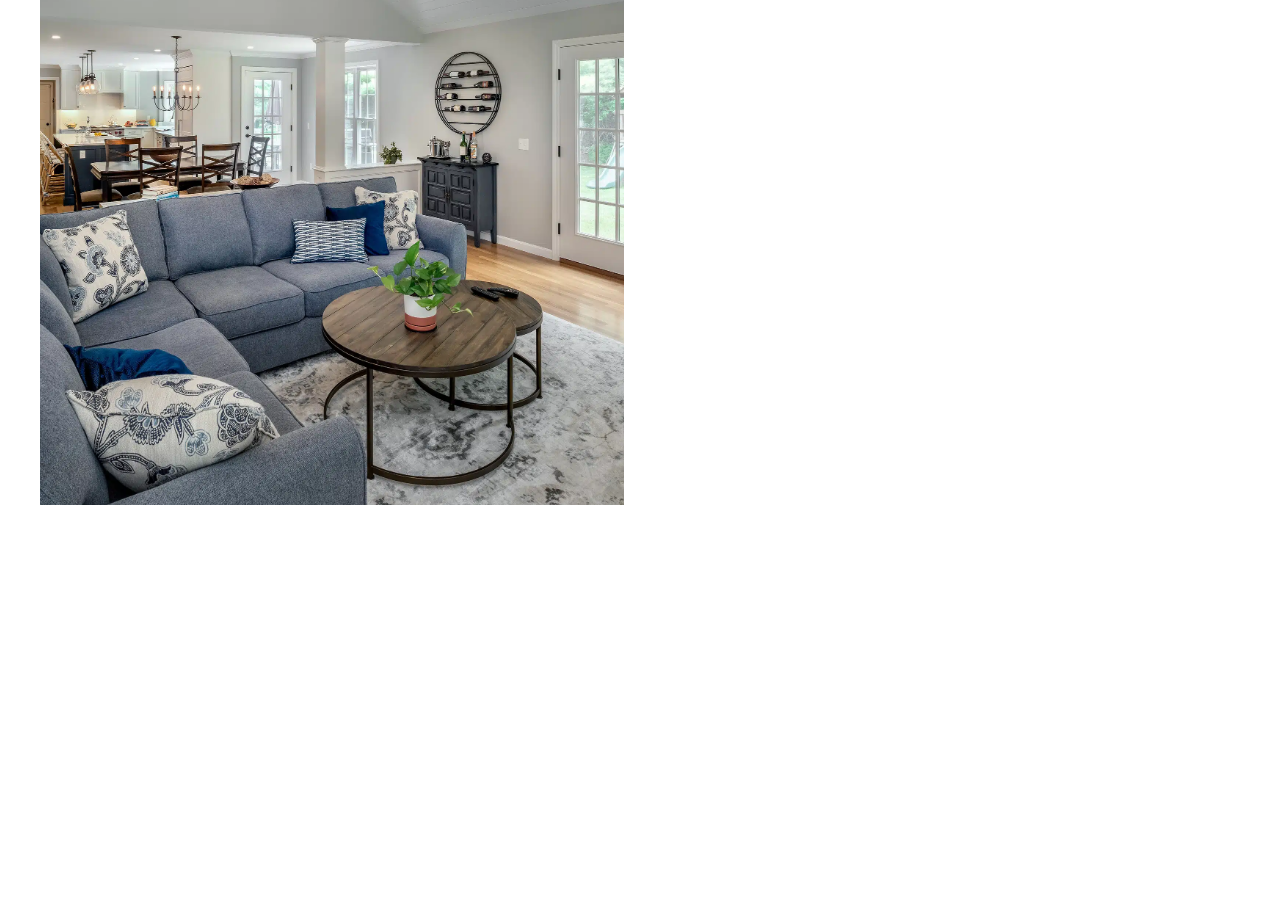Is the 'Phone' field required?
Answer with a single word or phrase by referring to the visual content.

No